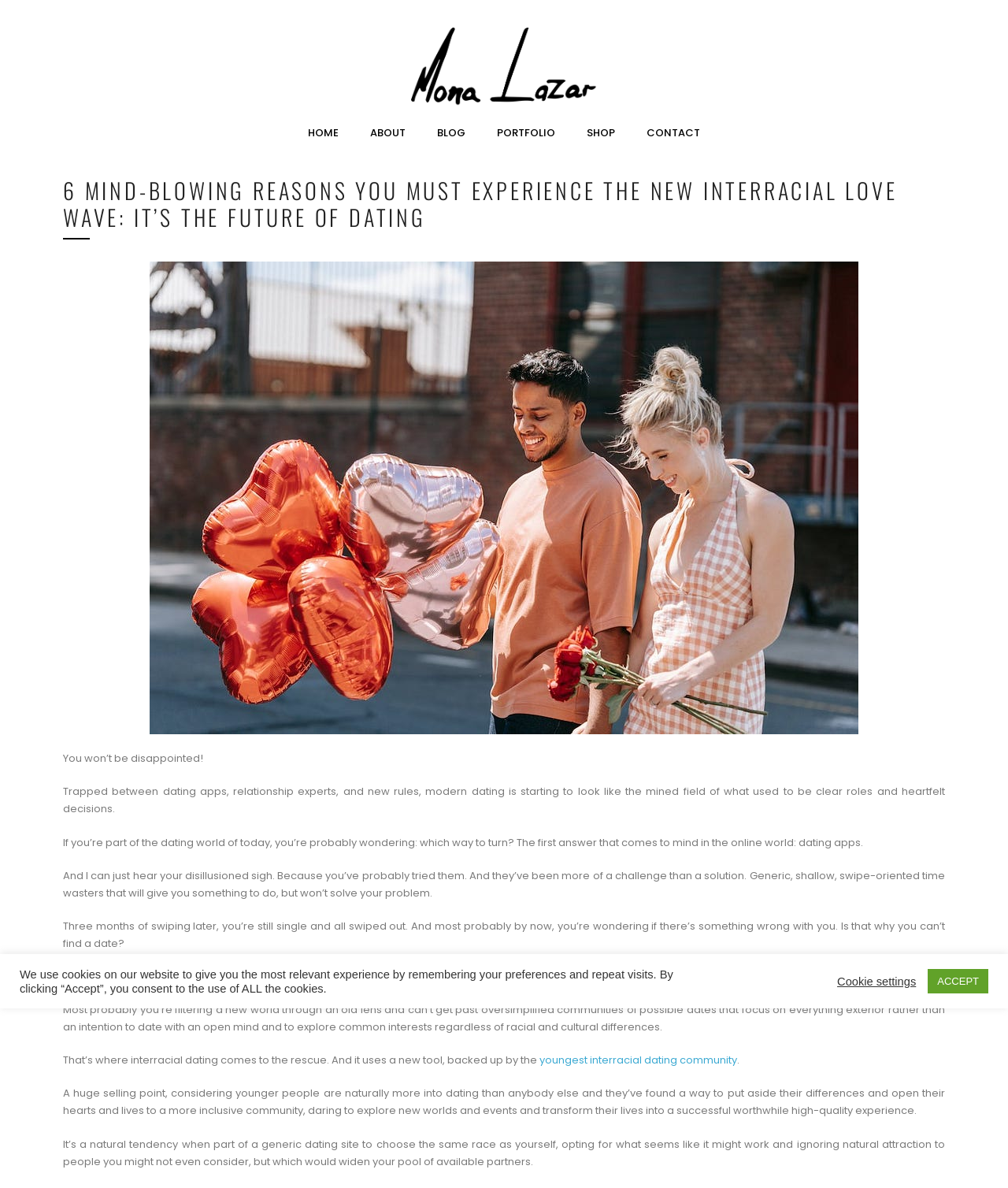Provide a single word or phrase to answer the given question: 
What is the author of the article?

Mona Lazar